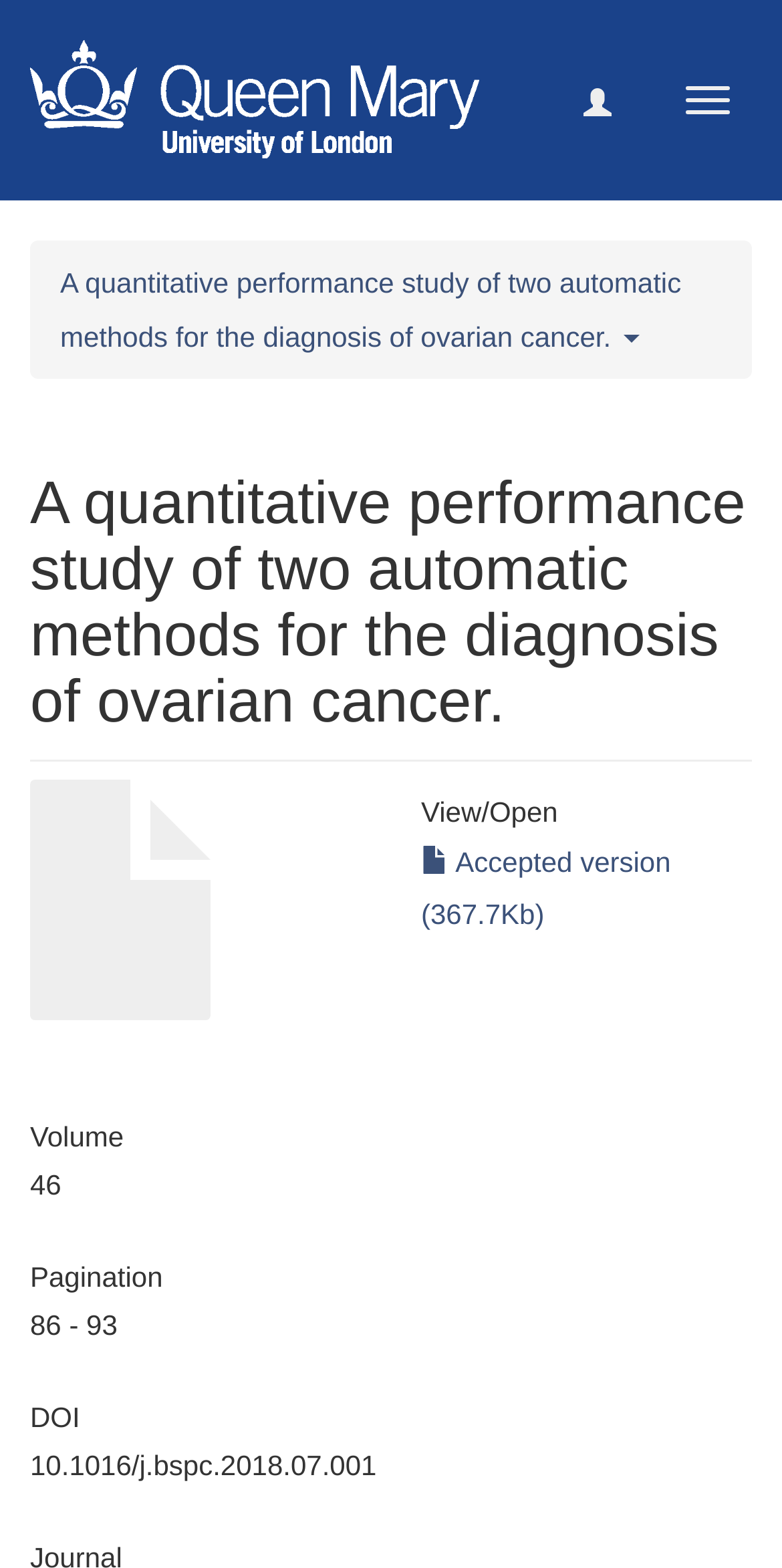Refer to the screenshot and give an in-depth answer to this question: Is there a link to view or open the publication?

I found the answer by looking at the 'View/ Open' heading and its corresponding link.